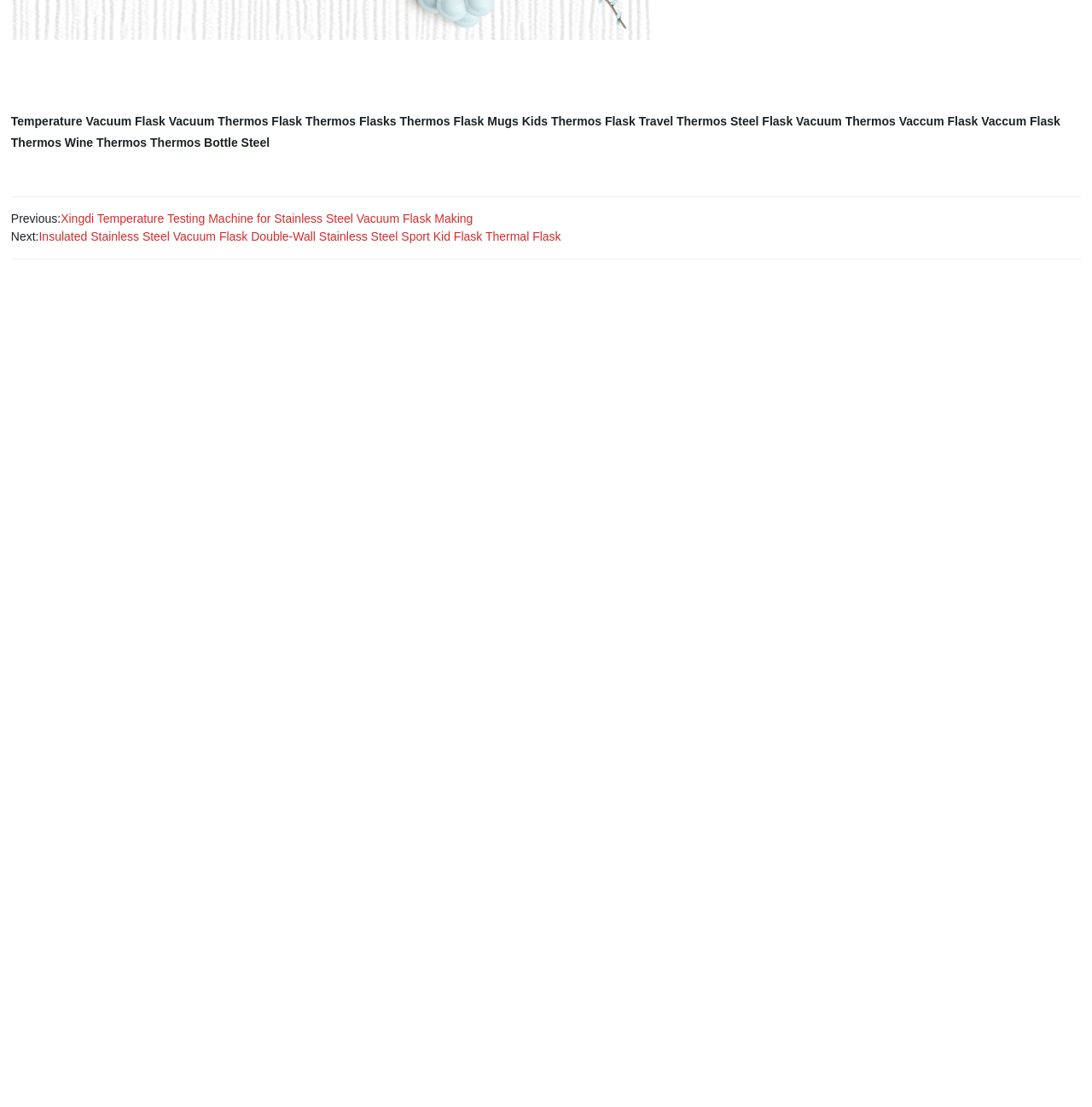What type of products are featured on this webpage?
Give a single word or phrase as your answer by examining the image.

Thermos flasks